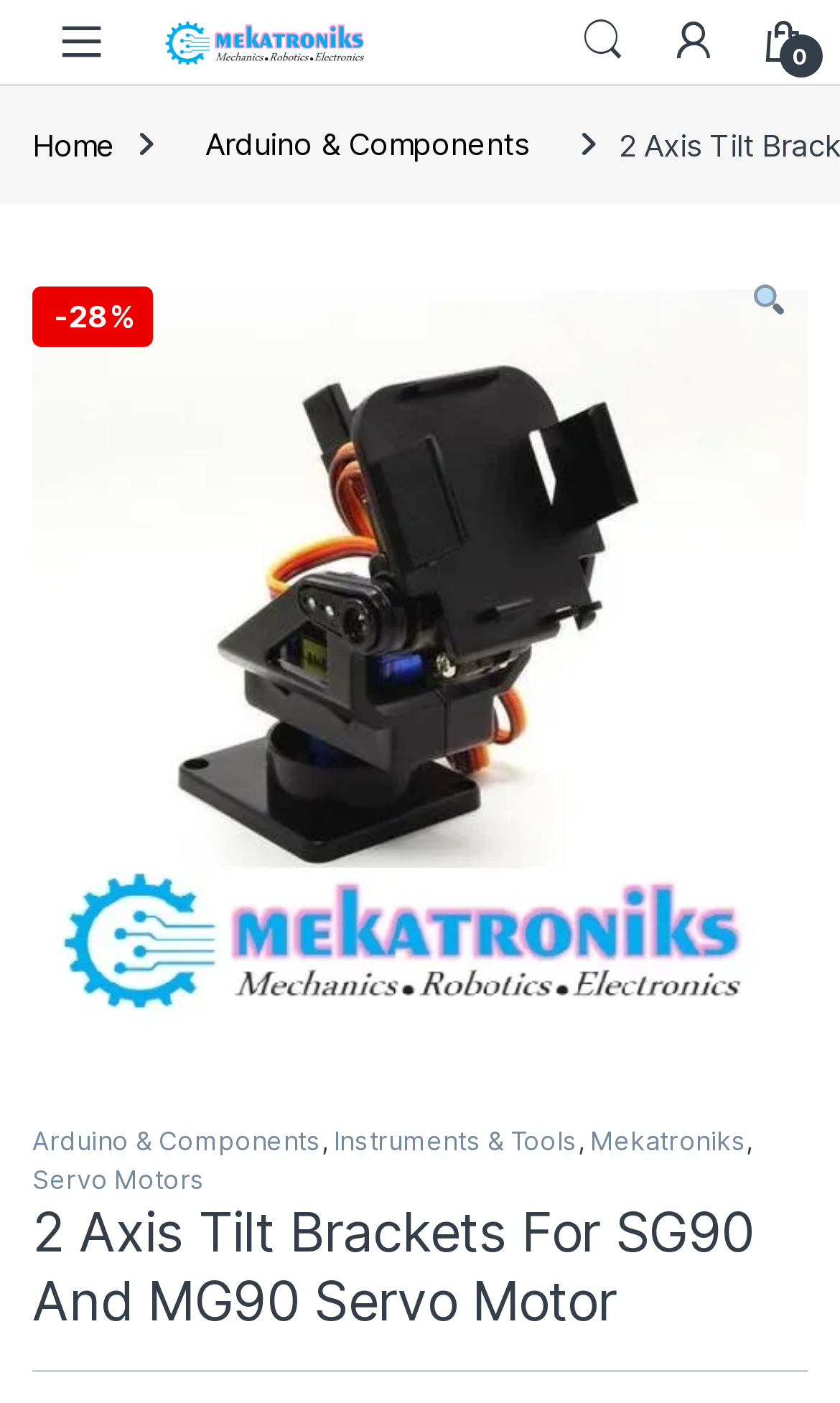What type of products are listed on this webpage?
Give a thorough and detailed response to the question.

I found the type of products by looking at the links in the breadcrumb navigation section, where there is a link with the text 'Servo Motors'.